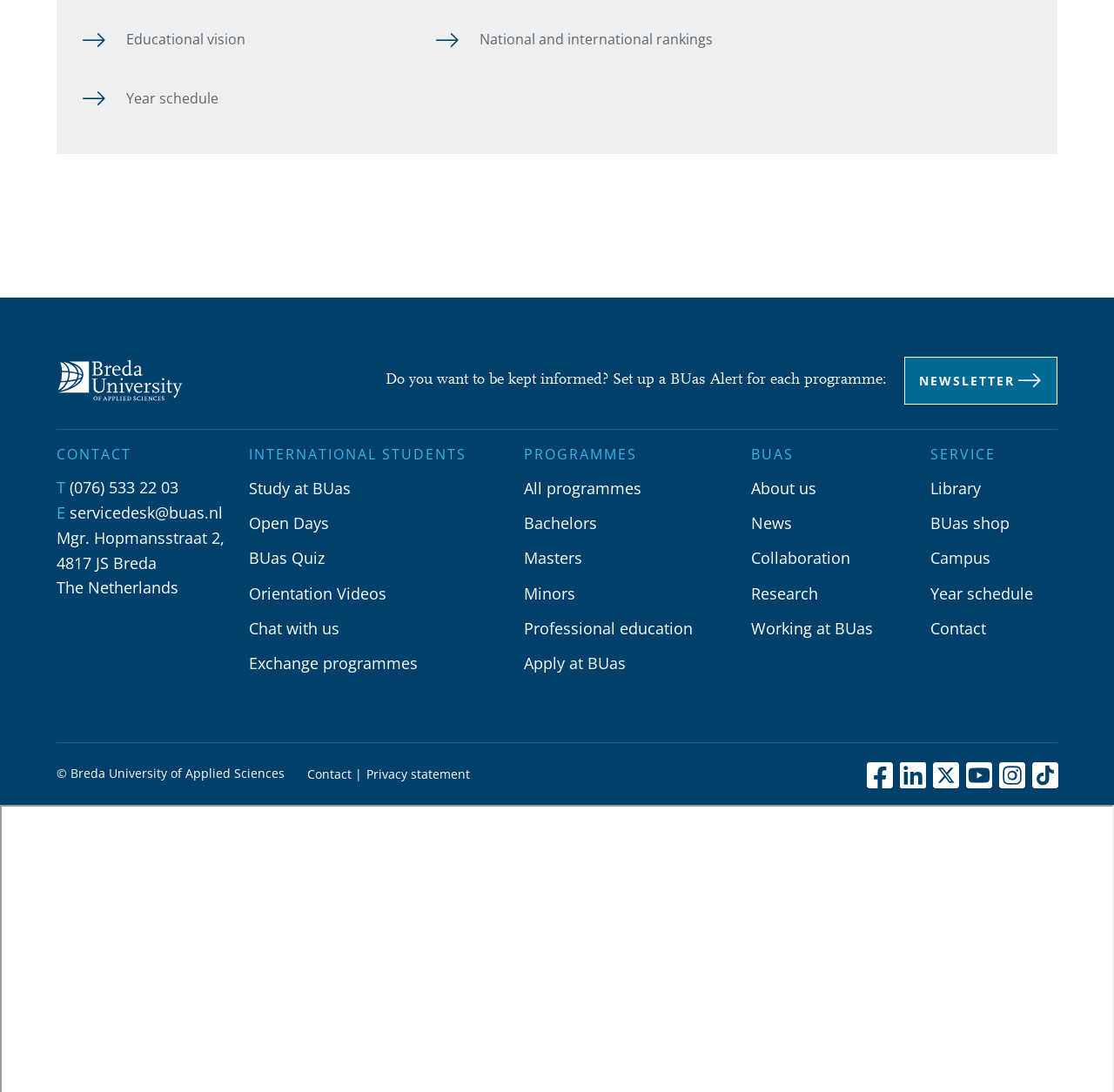Use a single word or phrase to answer the question:
How can international students contact the university?

Through email or phone